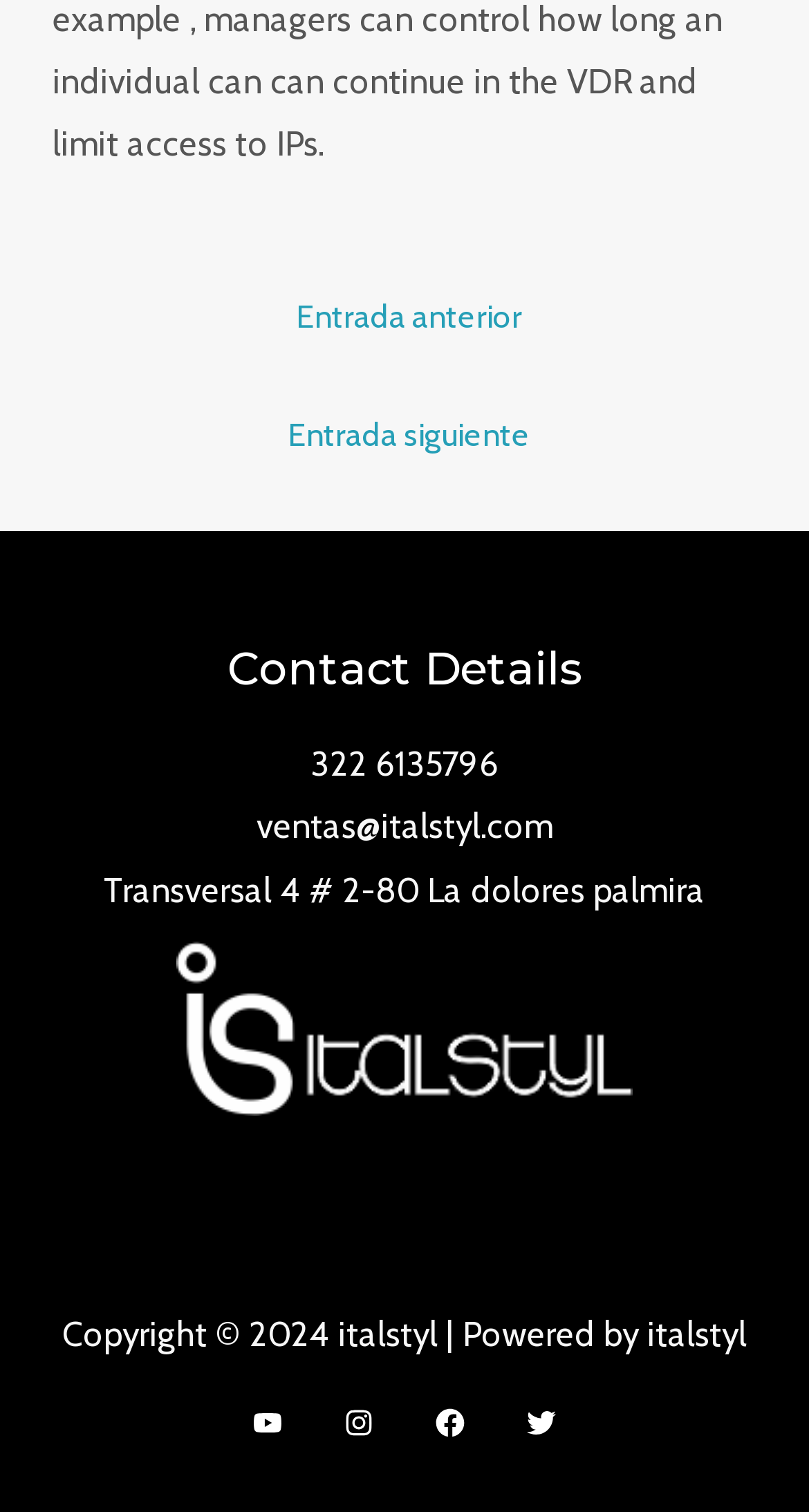Identify the bounding box coordinates of the clickable region necessary to fulfill the following instruction: "Visit our YouTube channel". The bounding box coordinates should be four float numbers between 0 and 1, i.e., [left, top, right, bottom].

[0.313, 0.931, 0.349, 0.95]